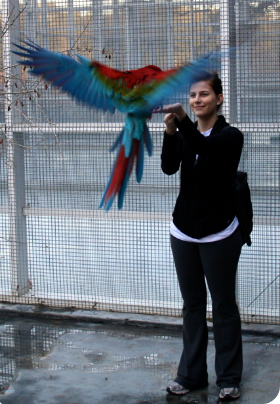Using the information from the screenshot, answer the following question thoroughly:
What is the woman's facial expression?

The caption describes the woman as having 'a smile on her face', indicating that she is joyful and happy in the scene.